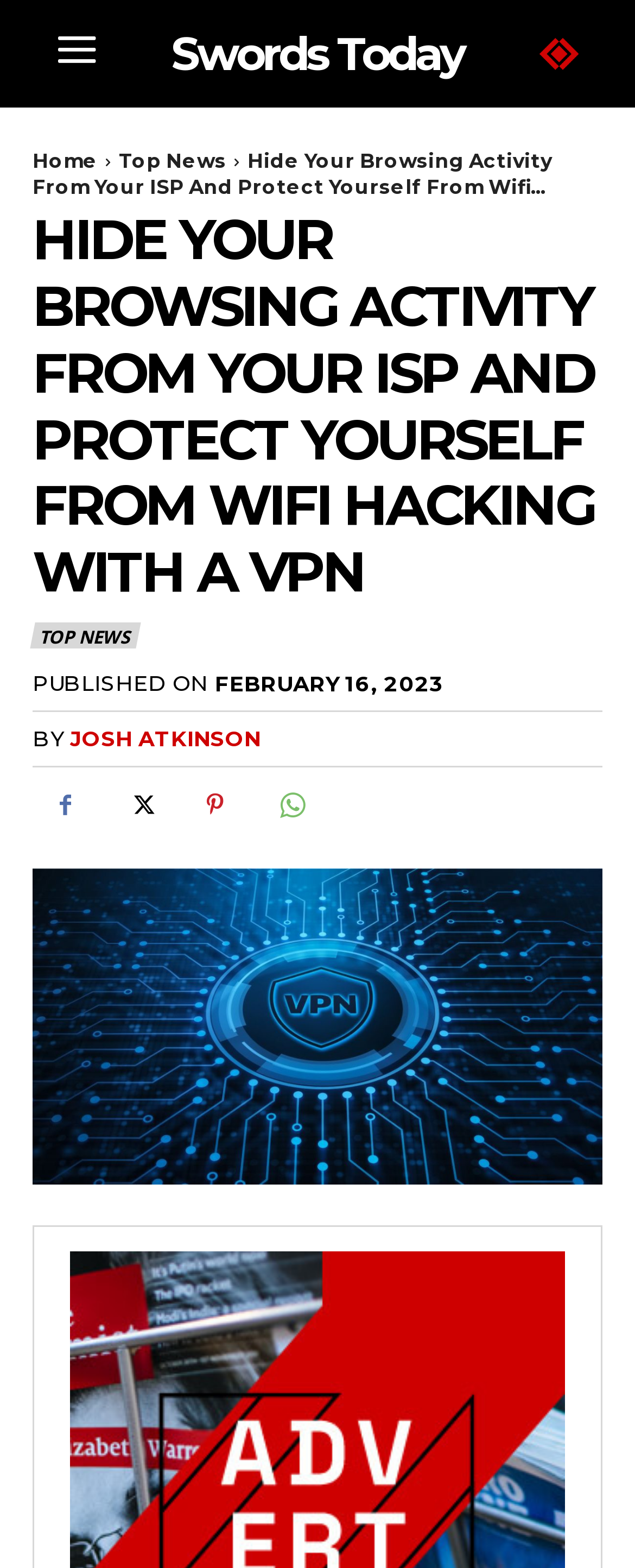Calculate the bounding box coordinates for the UI element based on the following description: "Pinterest". Ensure the coordinates are four float numbers between 0 and 1, i.e., [left, top, right, bottom].

[0.287, 0.493, 0.39, 0.534]